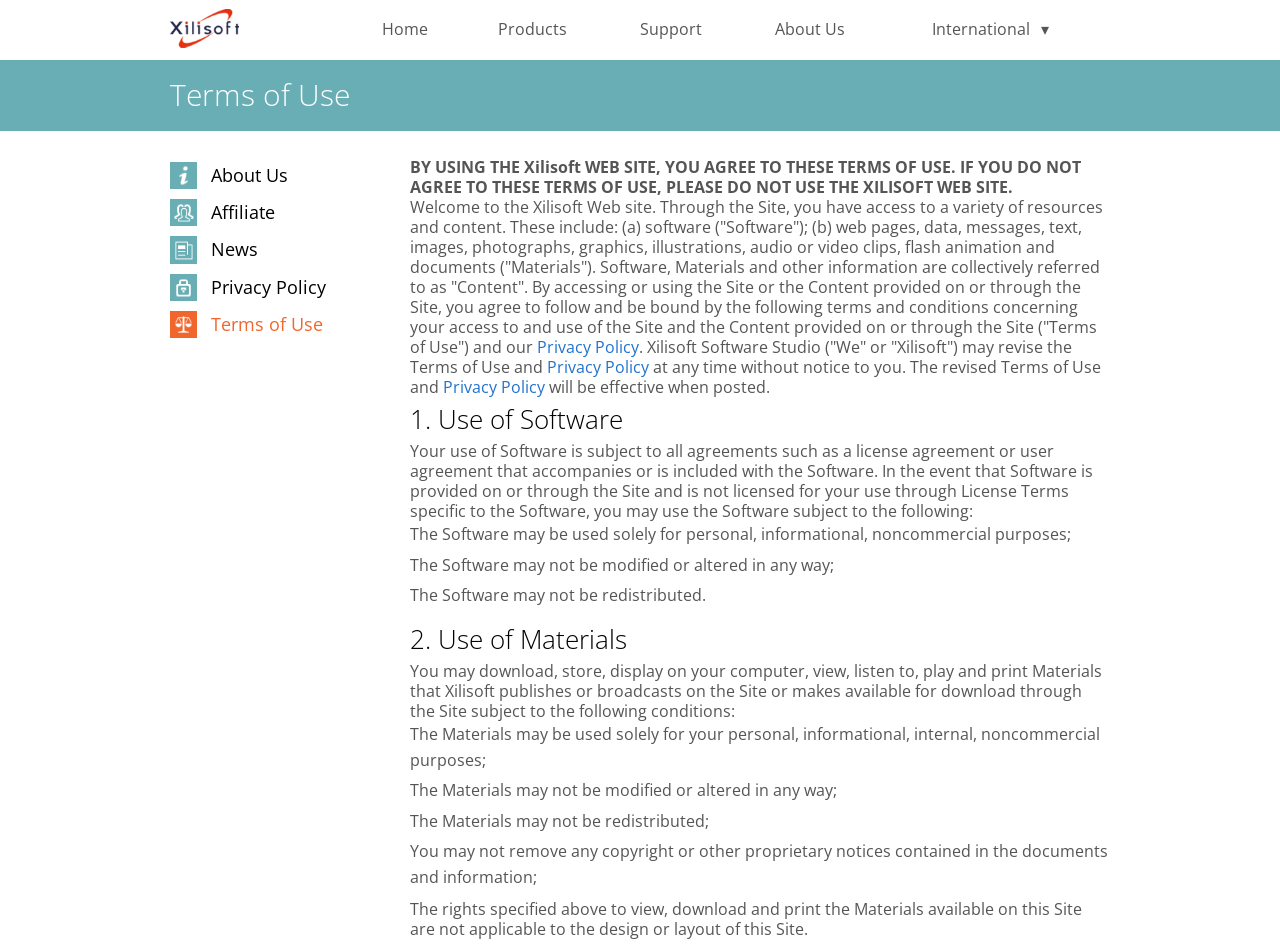Please identify the bounding box coordinates of the element's region that needs to be clicked to fulfill the following instruction: "Click the About Us link". The bounding box coordinates should consist of four float numbers between 0 and 1, i.e., [left, top, right, bottom].

[0.576, 0.0, 0.69, 0.063]